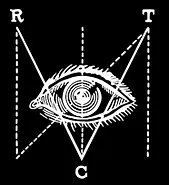Detail all significant aspects of the image you see.

The image features a striking monochromatic logo for "River City Tintype," characterized by a detailed depiction of an eye at its center. This eye, appearing intricately designed with swirling patterns, symbolizes perception and creativity, subtly reflecting the artistry behind tintype photography. Surrounding the eye are bold geometric shapes, including triangular forms with the letters "R," "C," and "T" positioned prominently. The overall design is set against a solid black background, enhancing its visual impact and making the white elements stand out. This logo encapsulates the unique and artistic essence of the tintype photography process, emphasizing individuality and the rare beauty of each photograph.